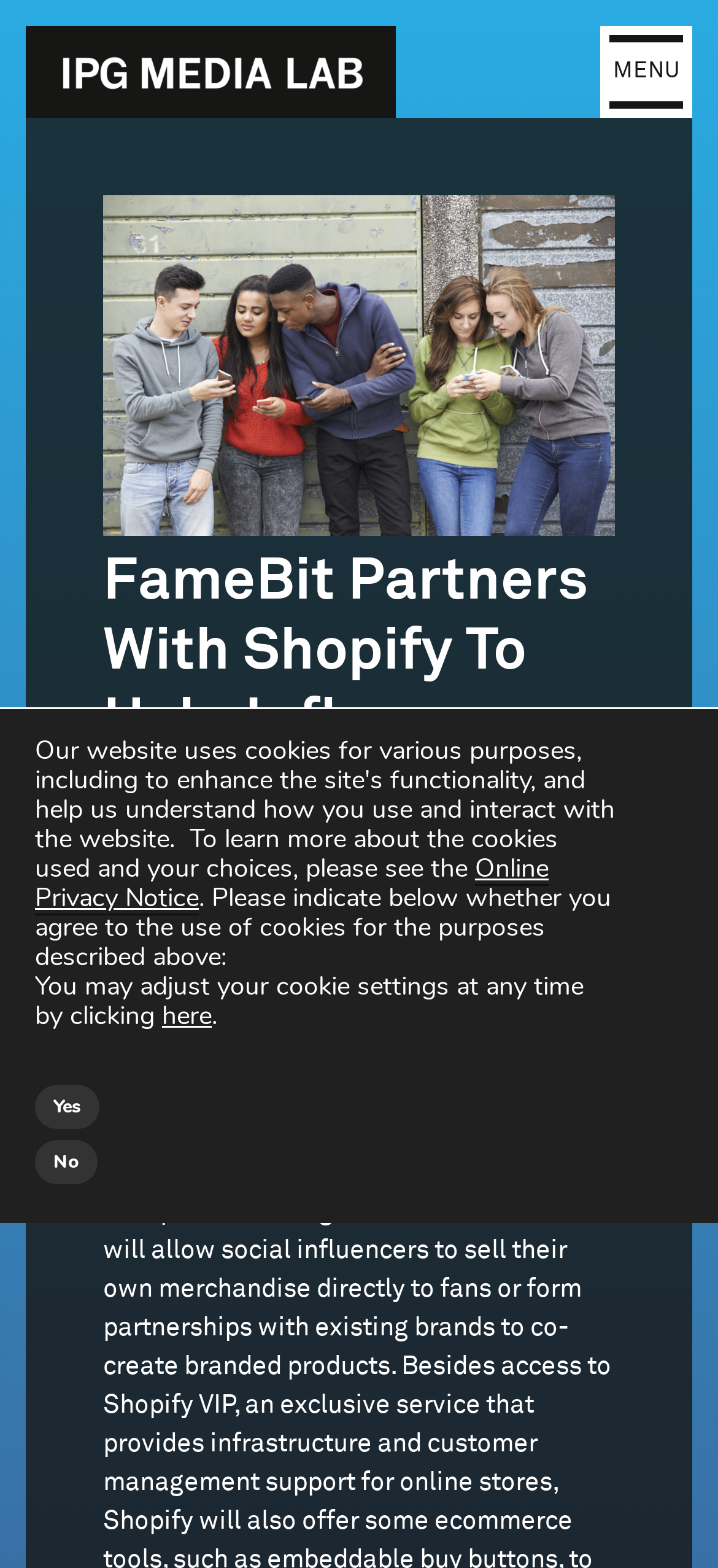Identify the title of the webpage and provide its text content.

FameBit Partners With Shopify To Help Influencers Set Up Shop